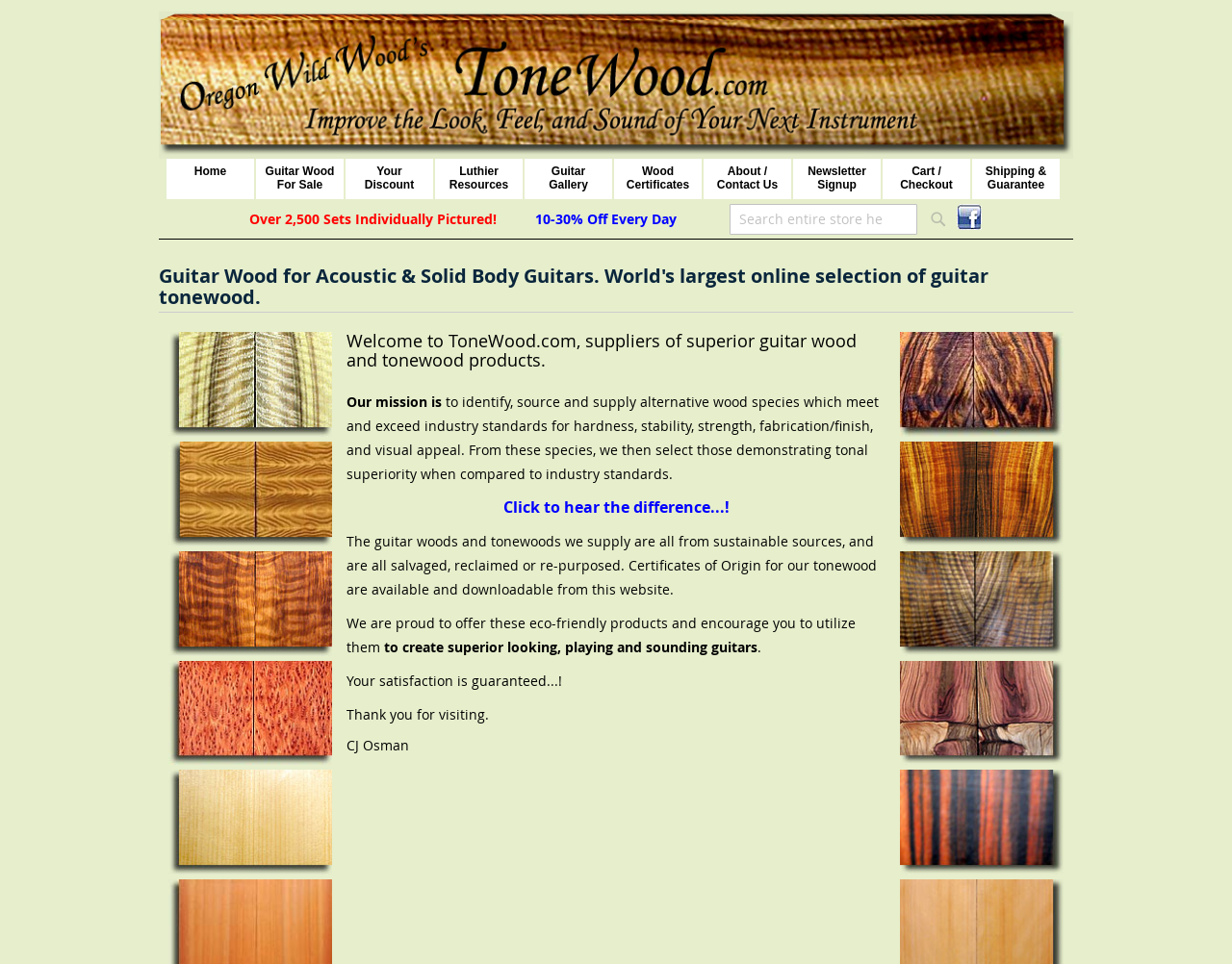Identify the bounding box coordinates of the clickable region necessary to fulfill the following instruction: "Click the store logo". The bounding box coordinates should be four float numbers between 0 and 1, i.e., [left, top, right, bottom].

[0.129, 0.012, 0.871, 0.165]